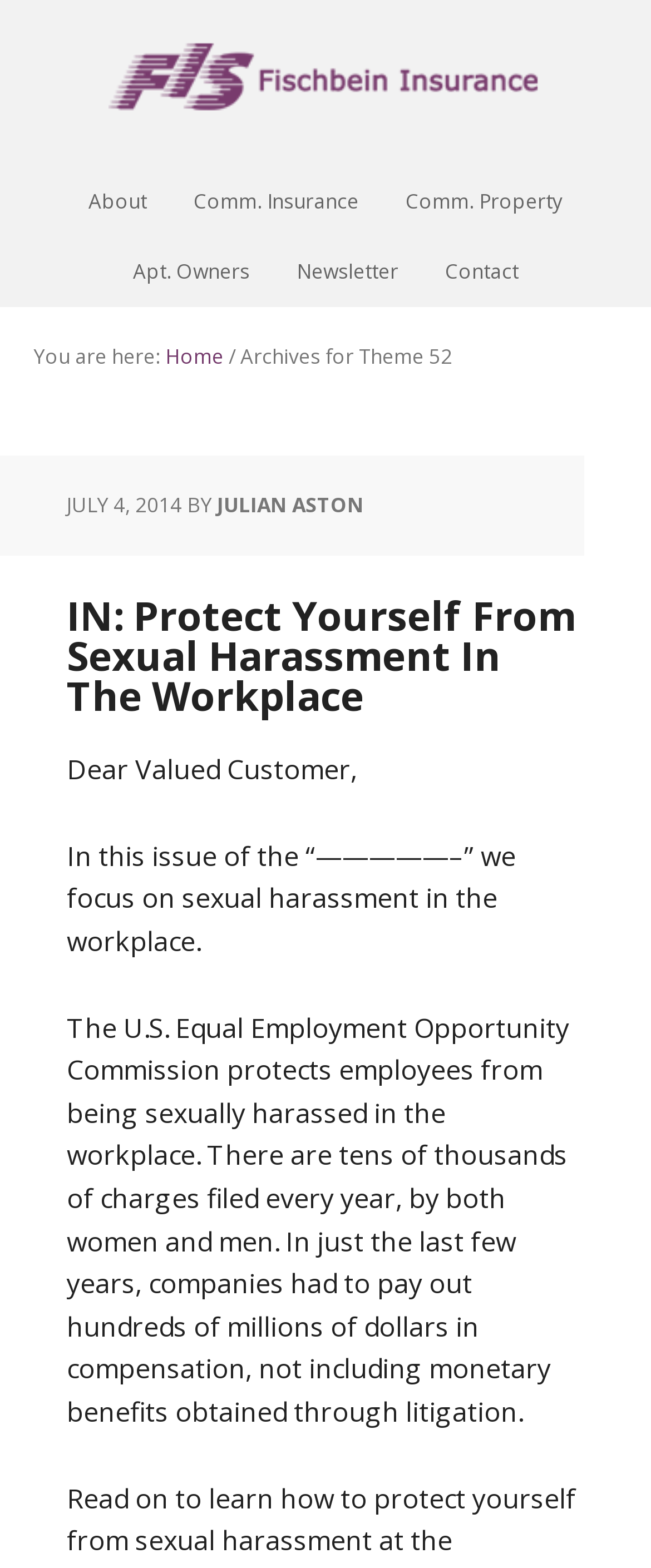Determine the bounding box coordinates for the HTML element described here: "Julian Aston".

[0.333, 0.313, 0.559, 0.331]